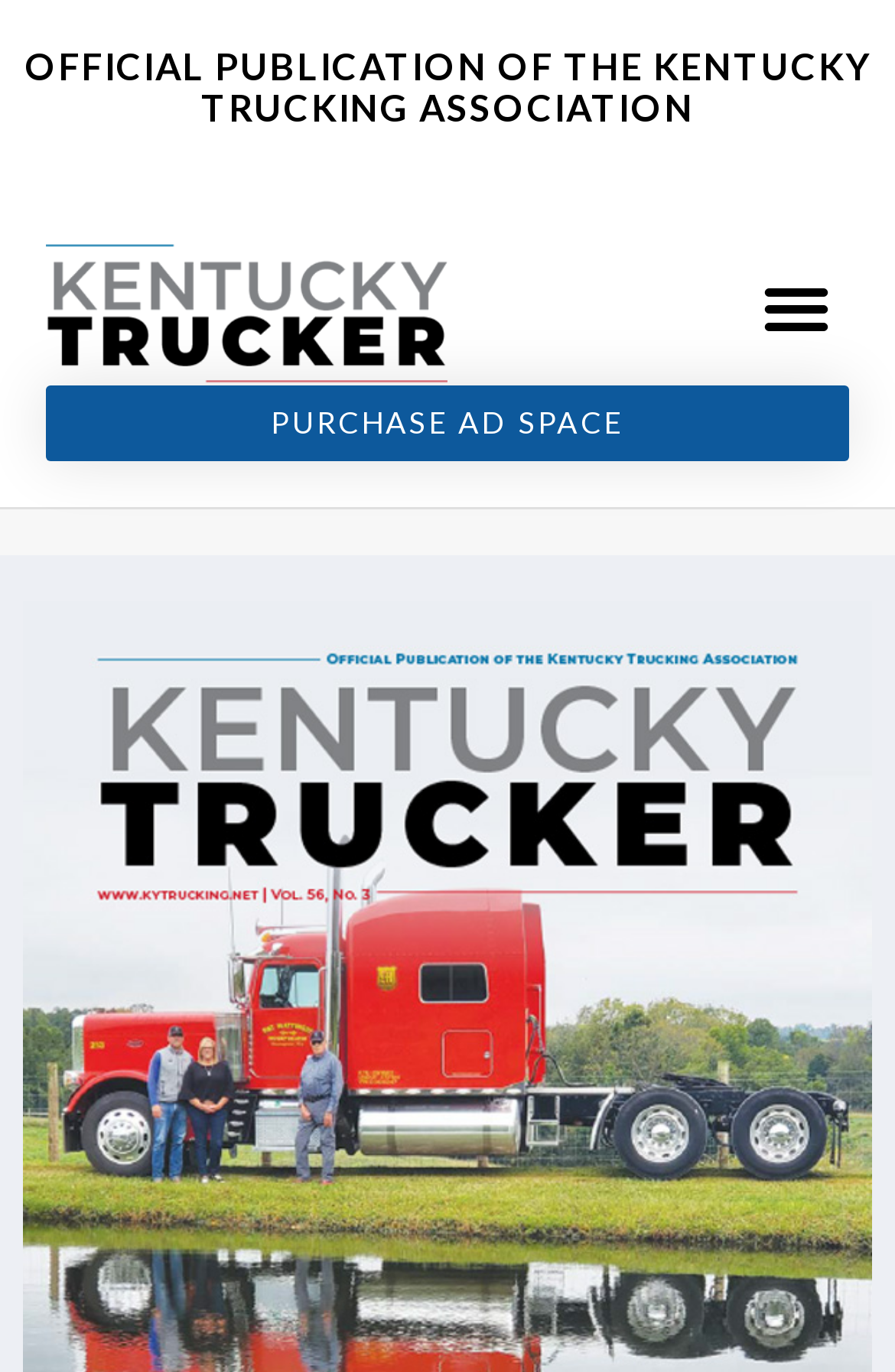Given the element description, predict the bounding box coordinates in the format (top-left x, top-left y, bottom-right x, bottom-right y). Make sure all values are between 0 and 1. Here is the element description: Menu

[0.832, 0.189, 0.949, 0.264]